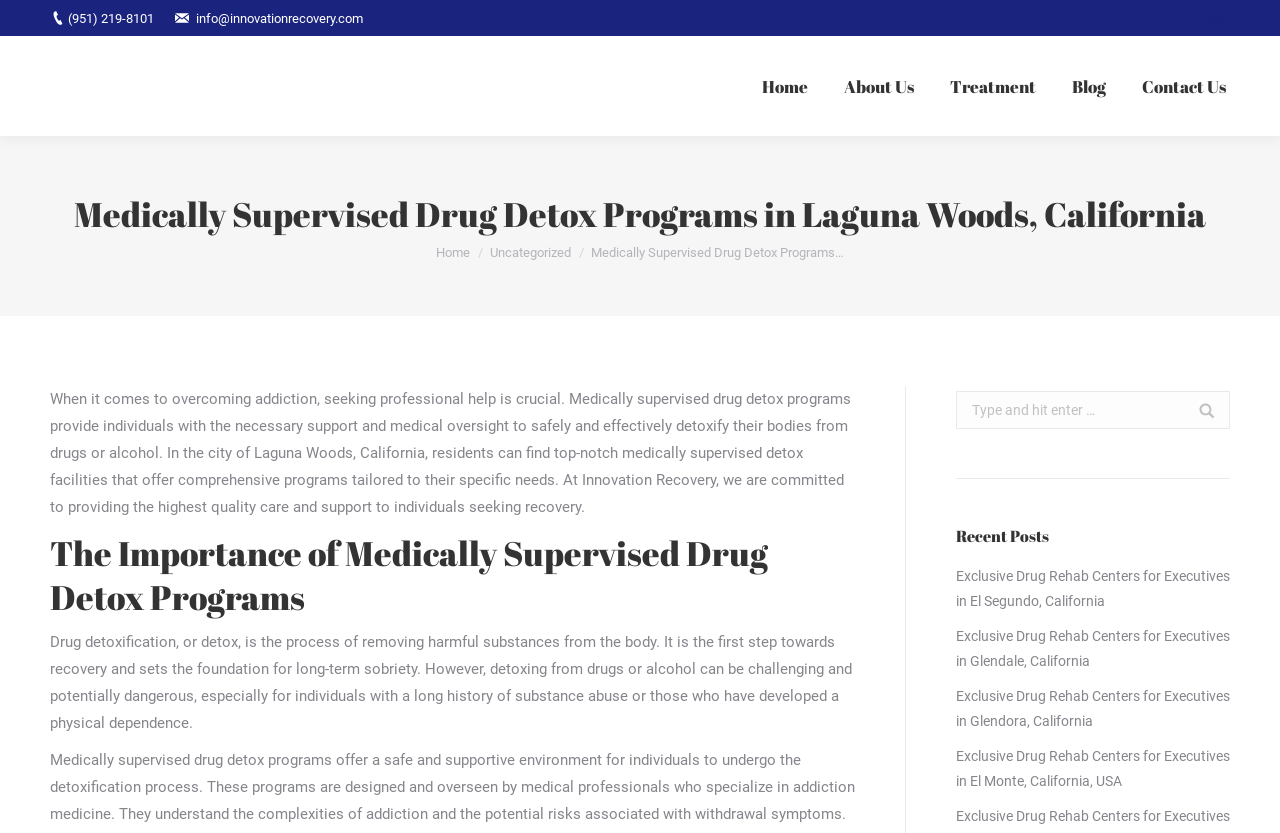Deliver a detailed narrative of the webpage's visual and textual elements.

The webpage is about medically supervised drug detox programs in Laguna Woods, California, offered by Innovation Recovery. At the top, there is a header section with contact information, including a phone number and email address, as well as social media links to Facebook, Twitter, and Google+. 

Below the header, there is a vertical menu with links to different sections of the website, including Home, About Us, Treatment, Blog, and Contact Us. 

The main content area is divided into two sections. On the left, there is a heading that repeats the title of the webpage, followed by a breadcrumb trail indicating the current page location. Below this, there is a long paragraph of text that explains the importance of medically supervised drug detox programs, highlighting the risks of detoxing from drugs or alcohol without professional help.

On the right, there is a search bar with a text input field and a "Go!" button. Below the search bar, there is a section titled "Recent Posts" with links to four recent blog articles about exclusive drug rehab centers for executives in different cities in California.

At the bottom of the page, there is a footer section with a copyright notice and possibly other information, although it is not explicitly mentioned in the accessibility tree.